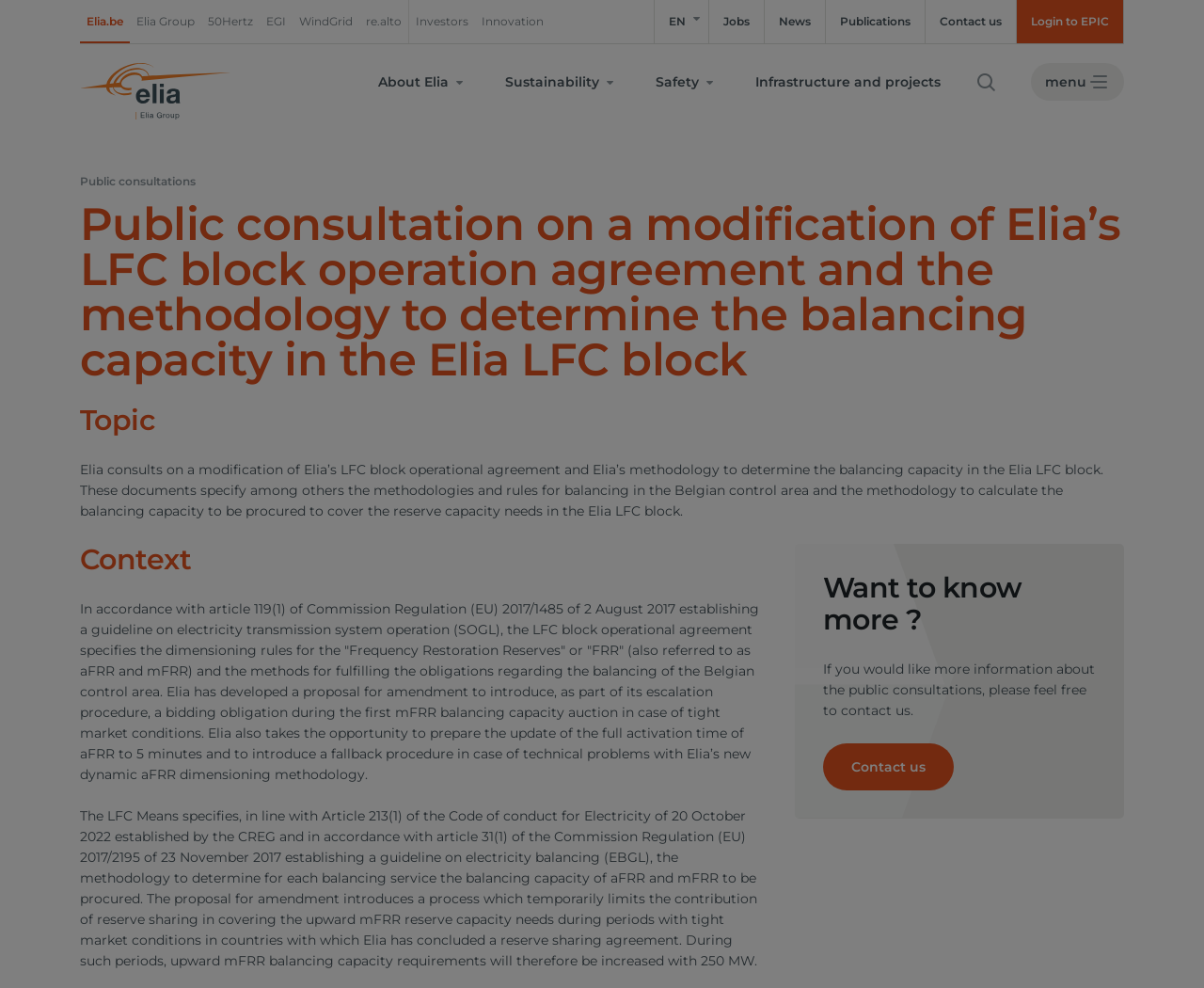Find the bounding box coordinates of the element you need to click on to perform this action: 'Go to Public consultations'. The coordinates should be represented by four float values between 0 and 1, in the format [left, top, right, bottom].

[0.066, 0.176, 0.162, 0.19]